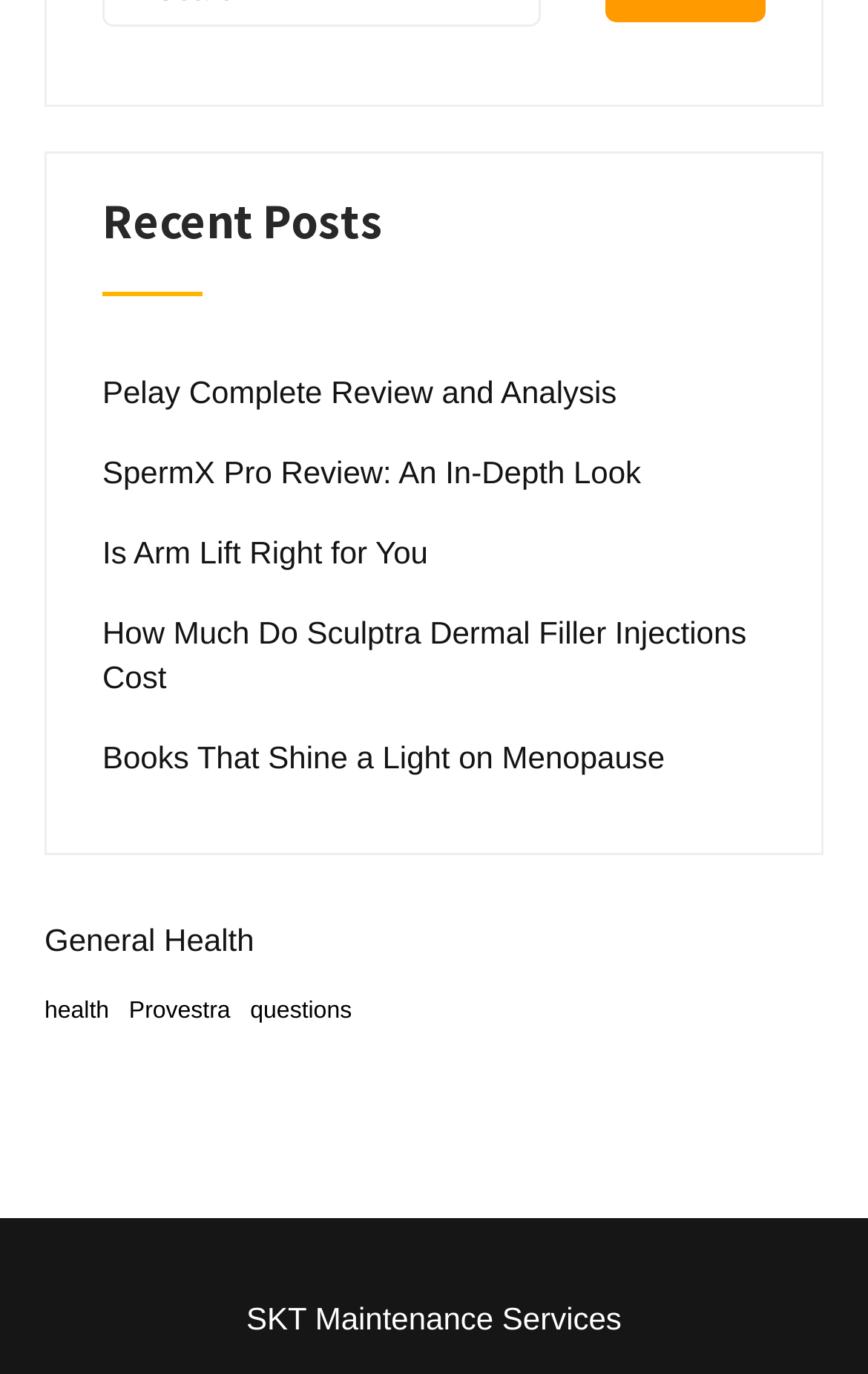Locate the bounding box coordinates of the region to be clicked to comply with the following instruction: "learn about Provestra". The coordinates must be four float numbers between 0 and 1, in the form [left, top, right, bottom].

[0.149, 0.716, 0.266, 0.756]